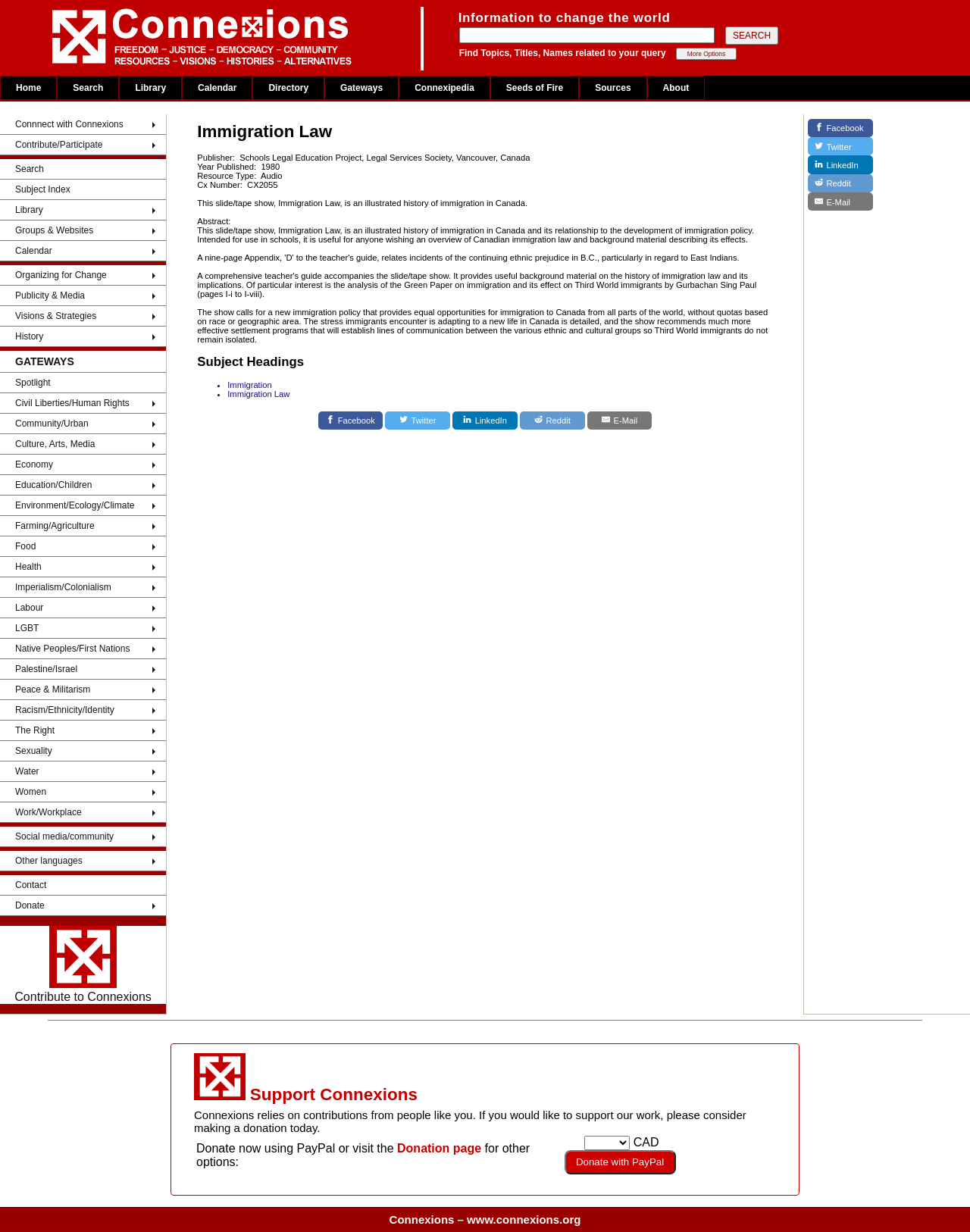What are the main categories on the webpage?
Please ensure your answer to the question is detailed and covers all necessary aspects.

The webpage has a navigation menu at the top, which includes links to different categories such as Home, Search, Library, Calendar, Directory, Gateways, Connexipedia, Seeds of Fire, and Sources. These categories seem to be the main sections of the webpage, and each category has its own set of sub-links and resources.